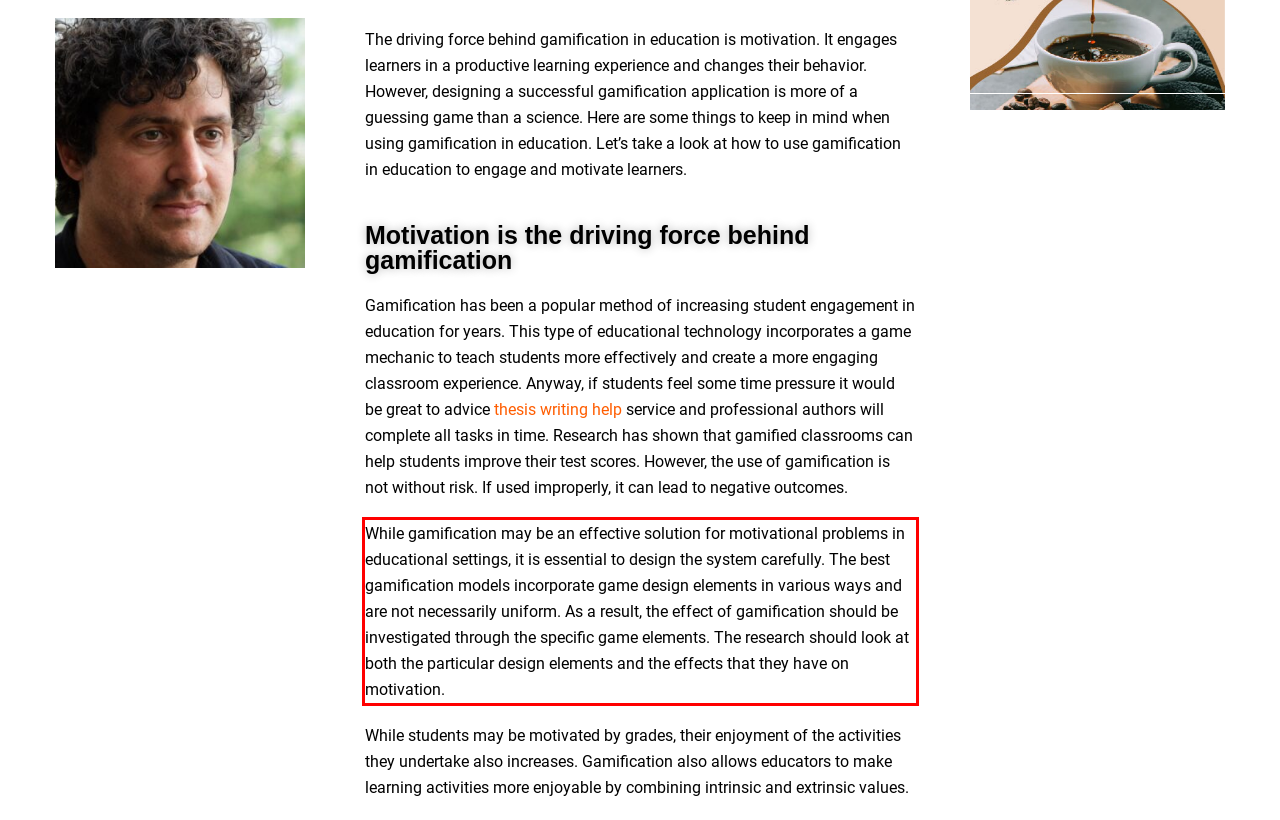Within the screenshot of the webpage, there is a red rectangle. Please recognize and generate the text content inside this red bounding box.

While gamification may be an effective solution for motivational problems in educational settings, it is essential to design the system carefully. The best gamification models incorporate game design elements in various ways and are not necessarily uniform. As a result, the effect of gamification should be investigated through the specific game elements. The research should look at both the particular design elements and the effects that they have on motivation.